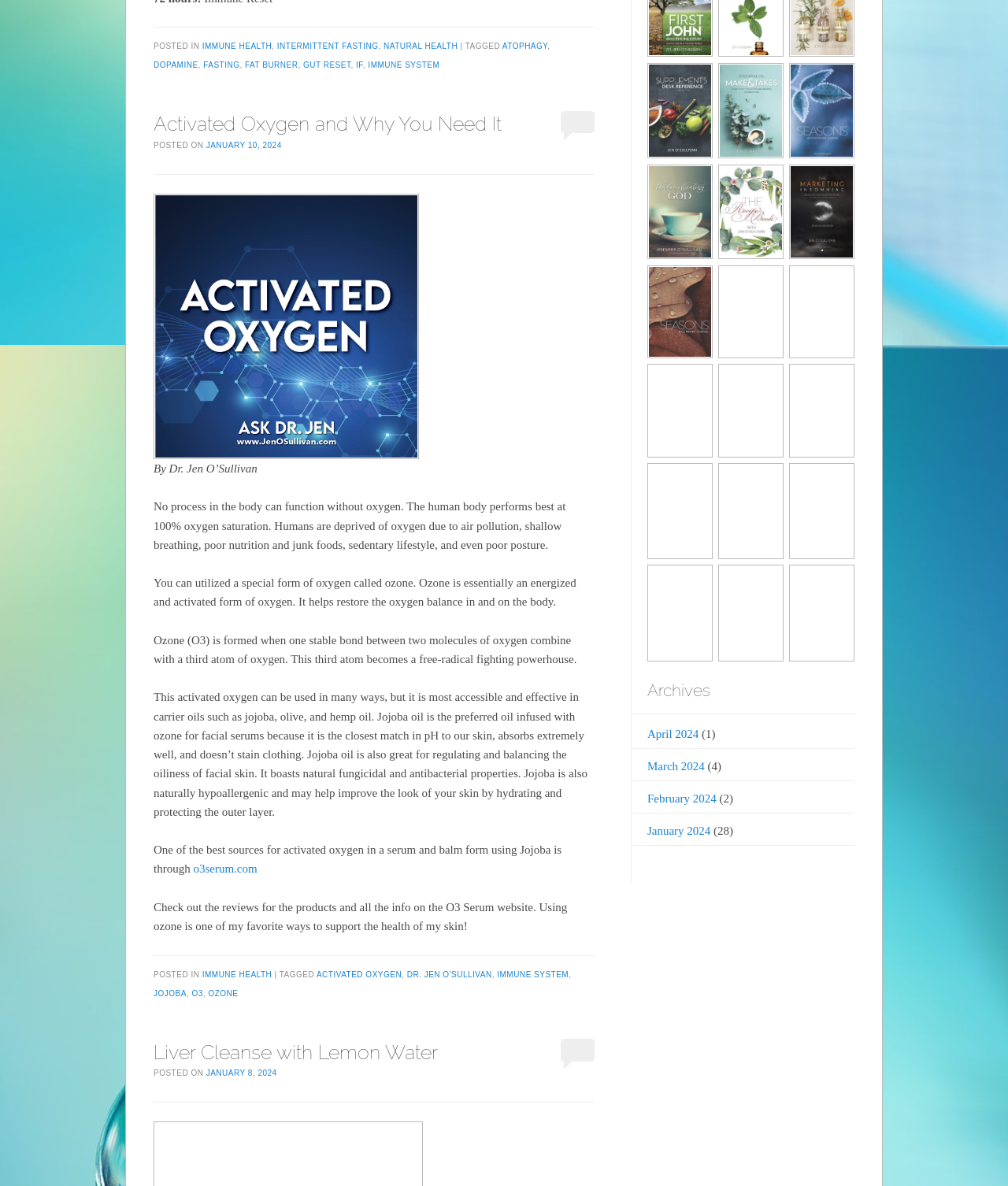Using the information in the image, could you please answer the following question in detail:
What is the preferred oil for facial serums?

The article mentions that jojoba oil is the preferred oil for facial serums because it is the closest match in pH to our skin, absorbs extremely well, and doesn’t stain clothing.